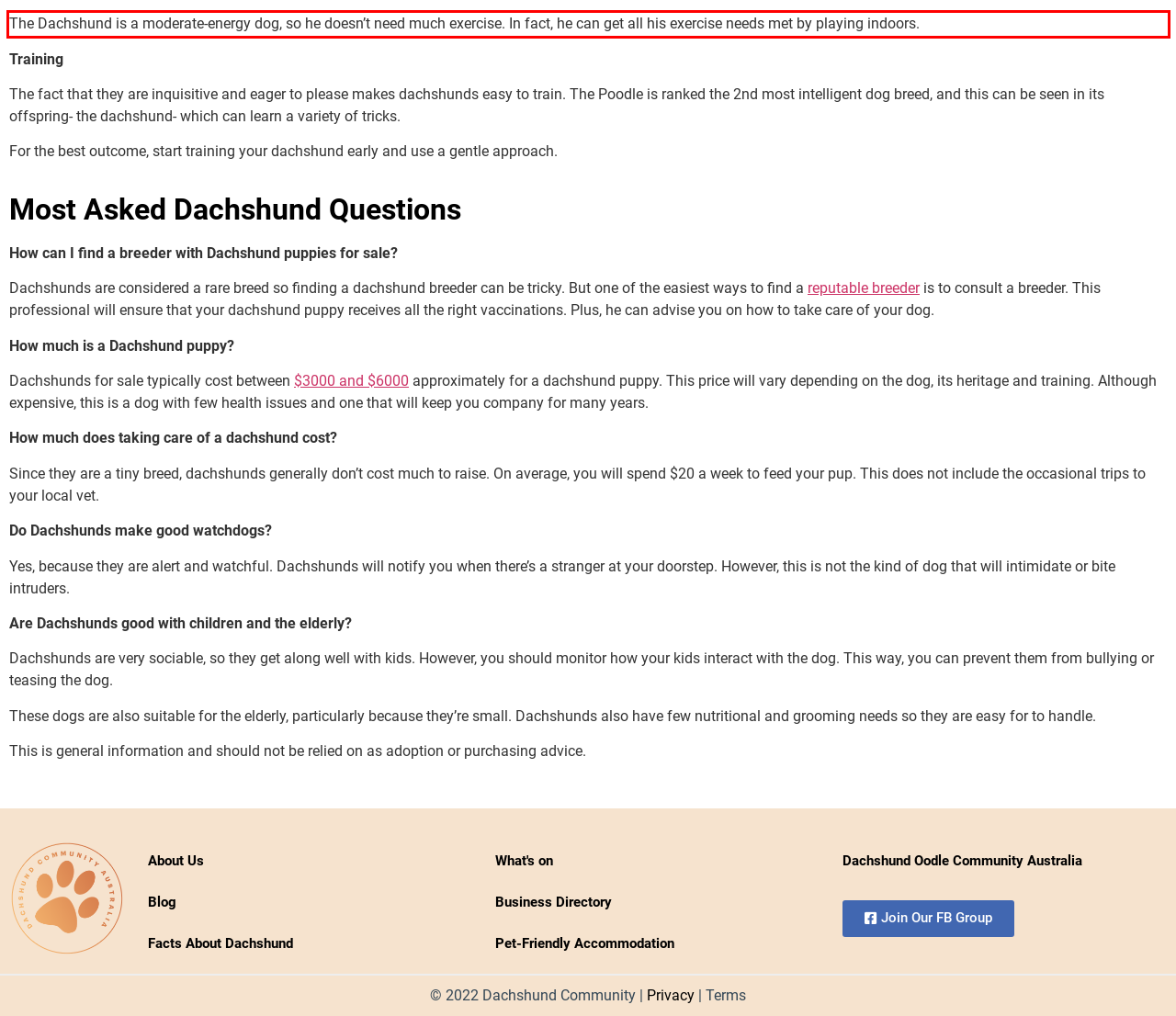You are provided with a webpage screenshot that includes a red rectangle bounding box. Extract the text content from within the bounding box using OCR.

The Dachshund is a moderate-energy dog, so he doesn’t need much exercise. In fact, he can get all his exercise needs met by playing indoors.